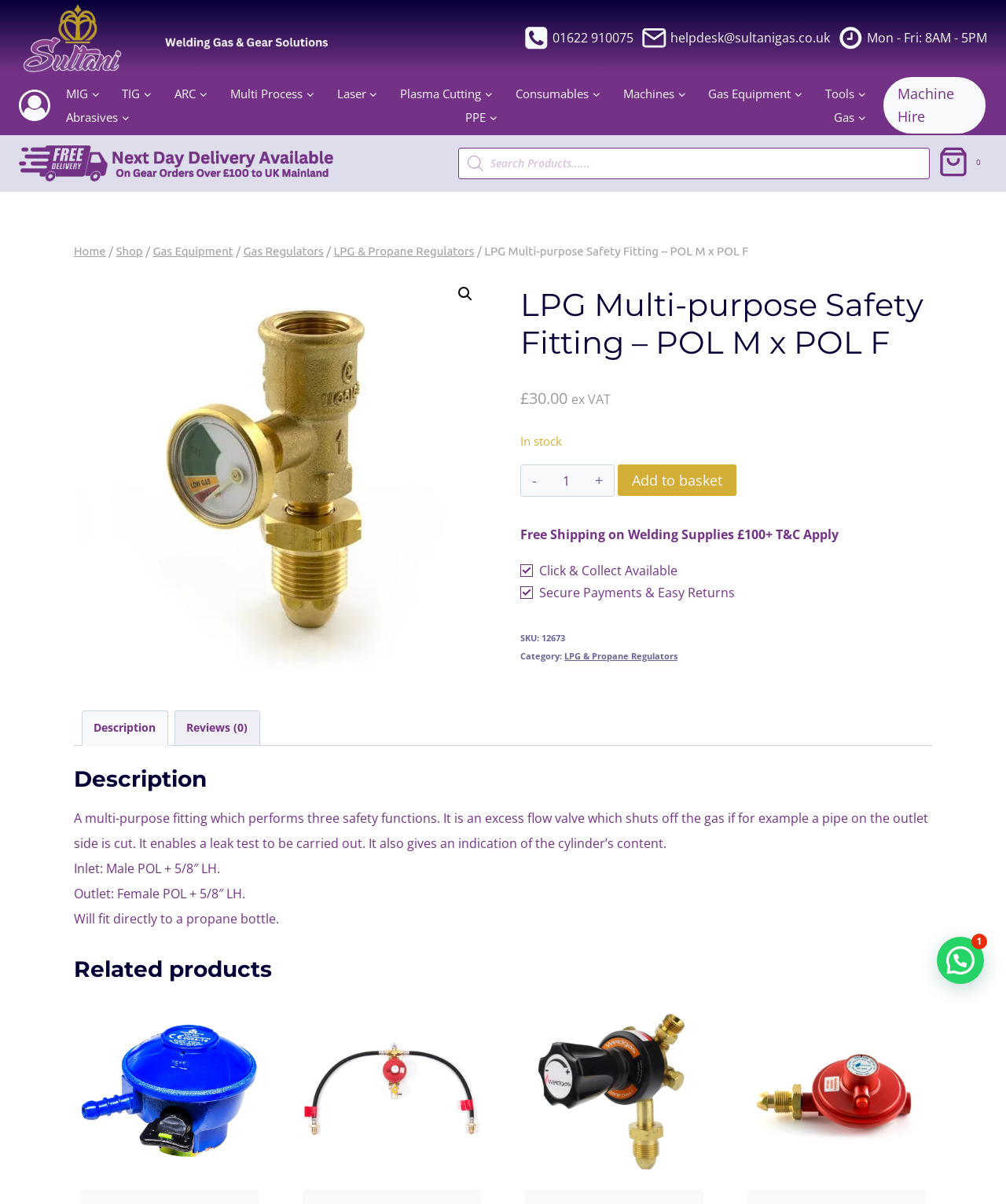What is the phone number of Sultani Gas? From the image, respond with a single word or brief phrase.

01622 910075